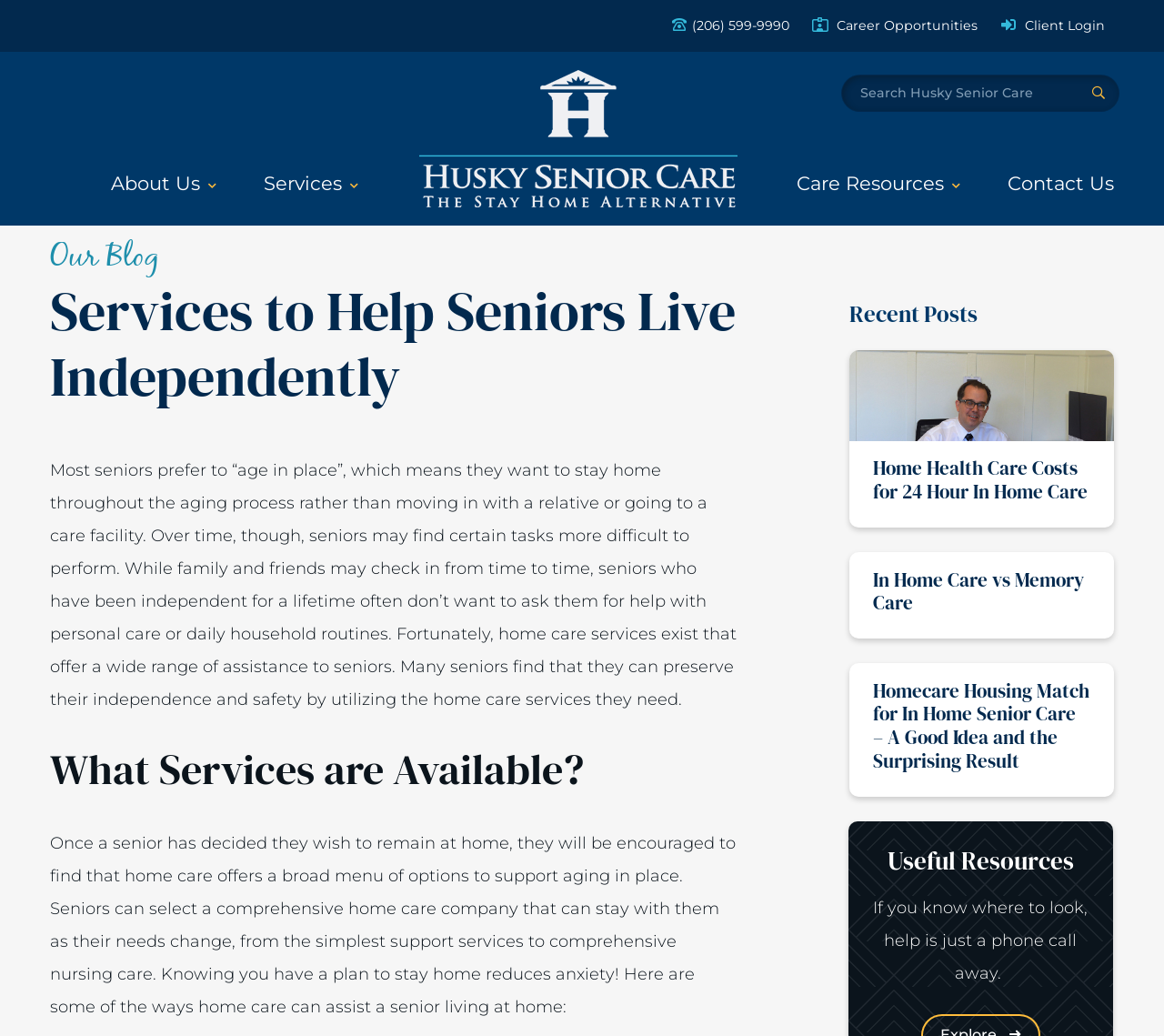Locate the bounding box coordinates of the clickable region to complete the following instruction: "Explore the 'Care Resources' menu."

[0.684, 0.155, 0.826, 0.218]